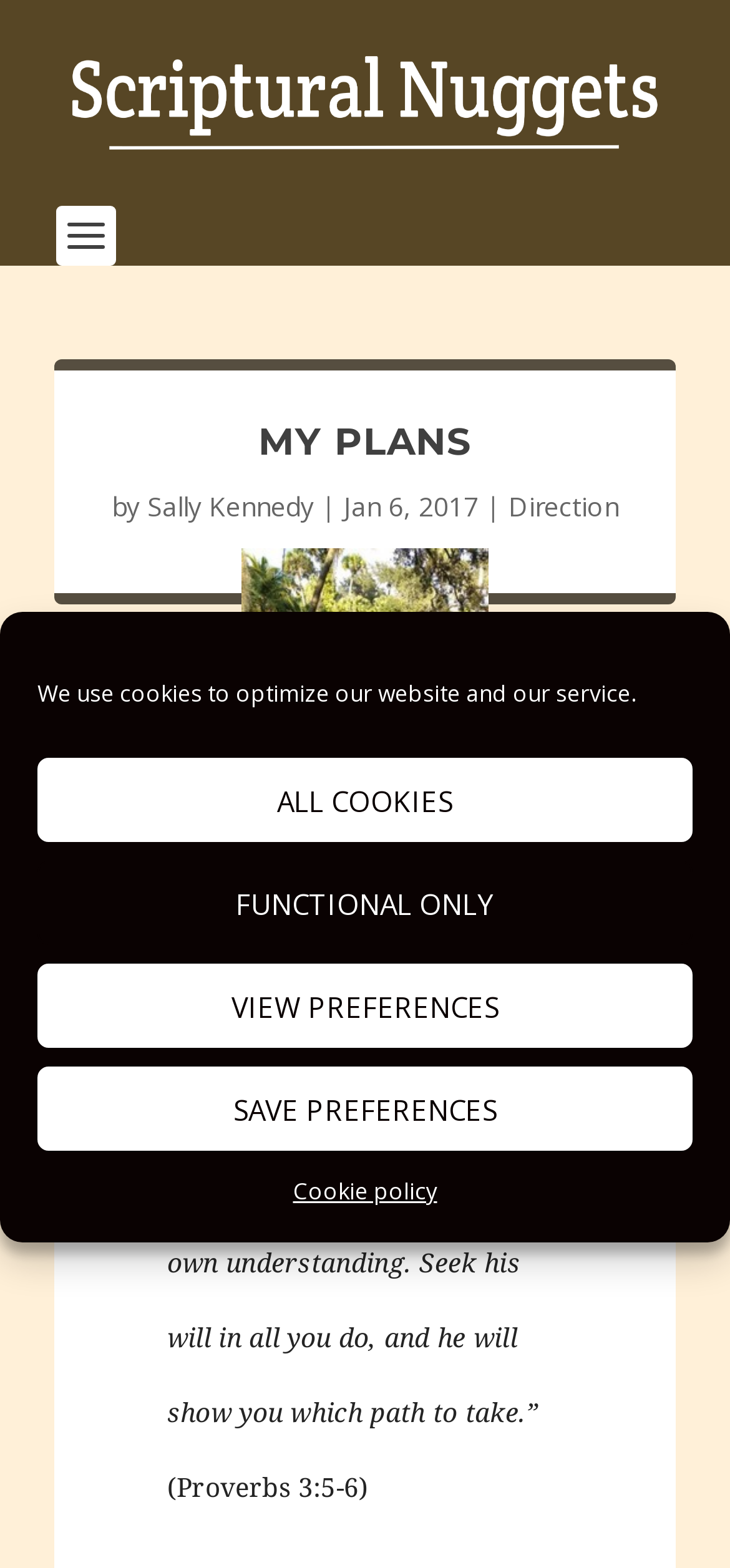Provide the bounding box coordinates of the HTML element this sentence describes: "Direction". The bounding box coordinates consist of four float numbers between 0 and 1, i.e., [left, top, right, bottom].

[0.696, 0.311, 0.847, 0.334]